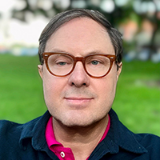What is the color of the shirt the author is wearing?
Give a single word or phrase answer based on the content of the image.

Bright pink